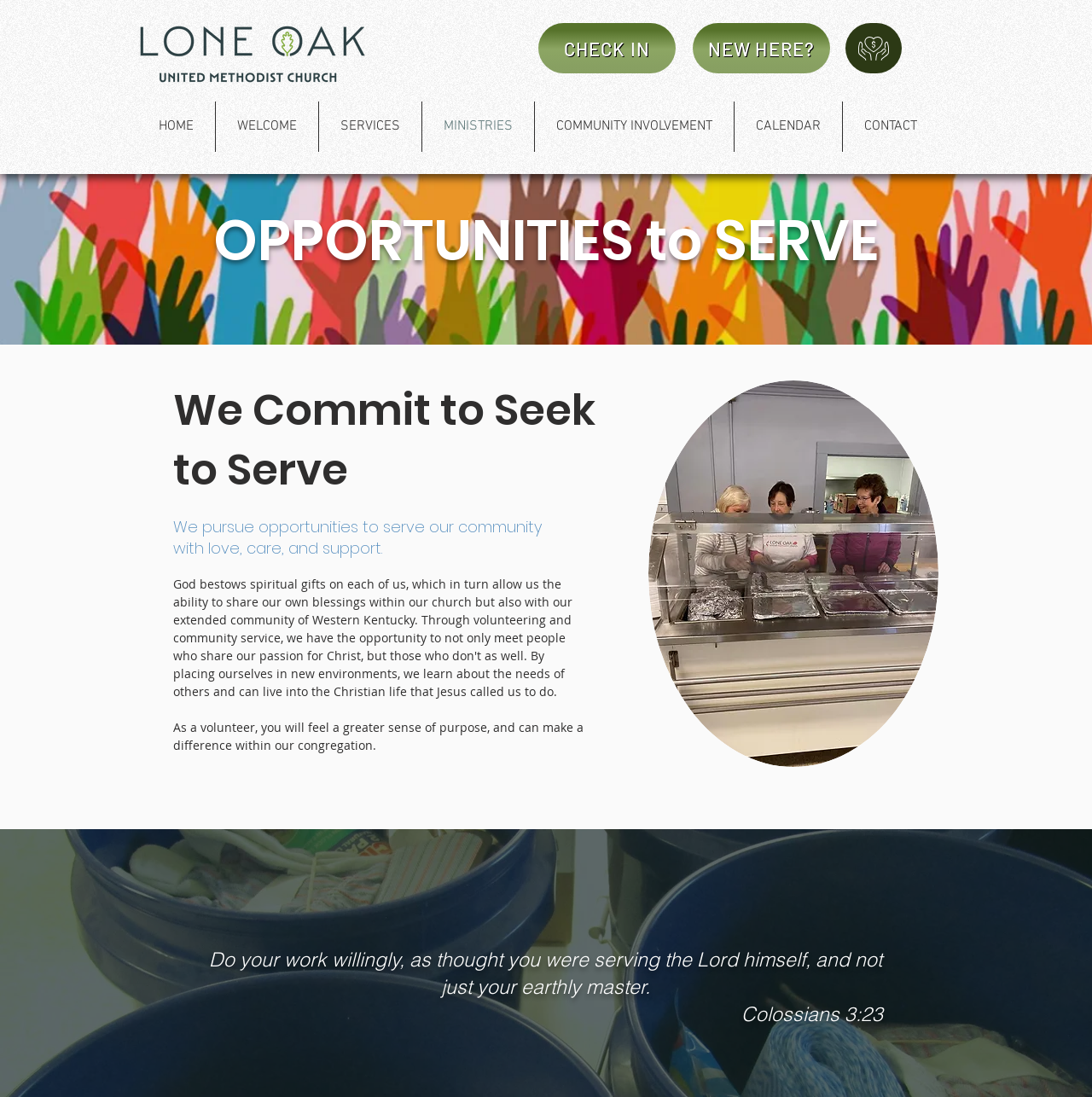Generate a detailed explanation of the webpage's features and information.

The webpage is about opportunities to serve at Lone Oak UMC, a church community. At the top left corner, there is a logo image. Next to it, there are three links: "CHECK IN", "NEW HERE?", and an empty link. Below these links, there is a navigation menu labeled "Site" with eight links: "HOME", "WELCOME", "SERVICES", "MINISTRIES", "COMMUNITY INVOLVEMENT", "CALENDAR", and "CONTACT".

Below the navigation menu, there is a large image that spans the entire width of the page, showing people holding hands. Above this image, there is a heading that reads "OPPORTUNITIES to SERVE". Below the image, there are two more headings: "We Commit to Seek to Serve" and "We pursue opportunities to serve our community with love, care, and support." 

Following these headings, there is a paragraph of text that explains the benefits of volunteering, stating that it can give a sense of purpose and make a difference within the congregation. To the right of this text, there is an image of a family kitchen. Below the text and image, there is a quote from Colossians 3:23, "Do your work willingly, as thought you were serving the Lord himself, and not just your earthly master." The quote is attributed to Colossians 3:23.